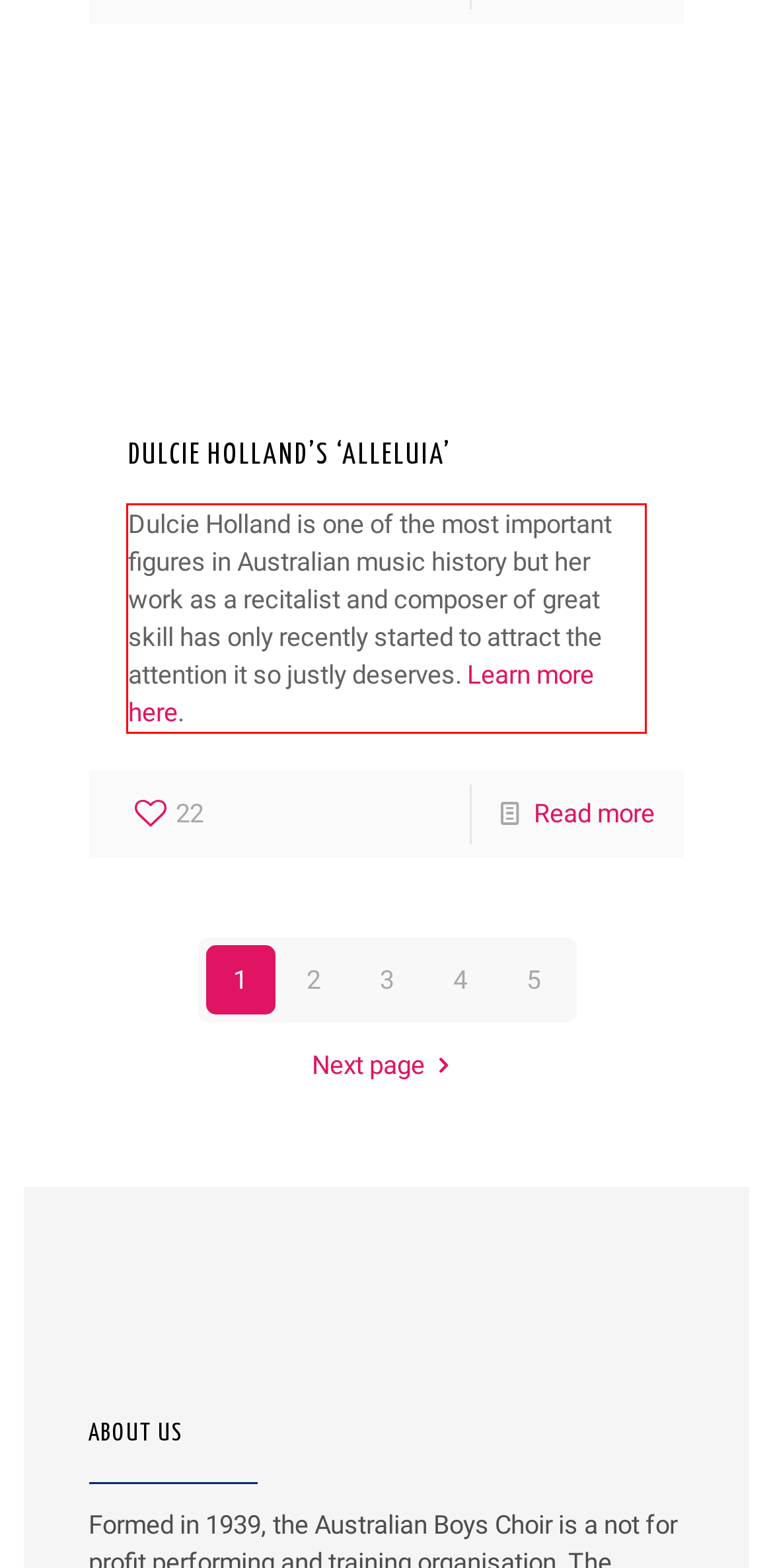You have a screenshot of a webpage where a UI element is enclosed in a red rectangle. Perform OCR to capture the text inside this red rectangle.

Dulcie Holland is one of the most important figures in Australian music history but her work as a recitalist and composer of great skill has only recently started to attract the attention it so justly deserves. Learn more here.